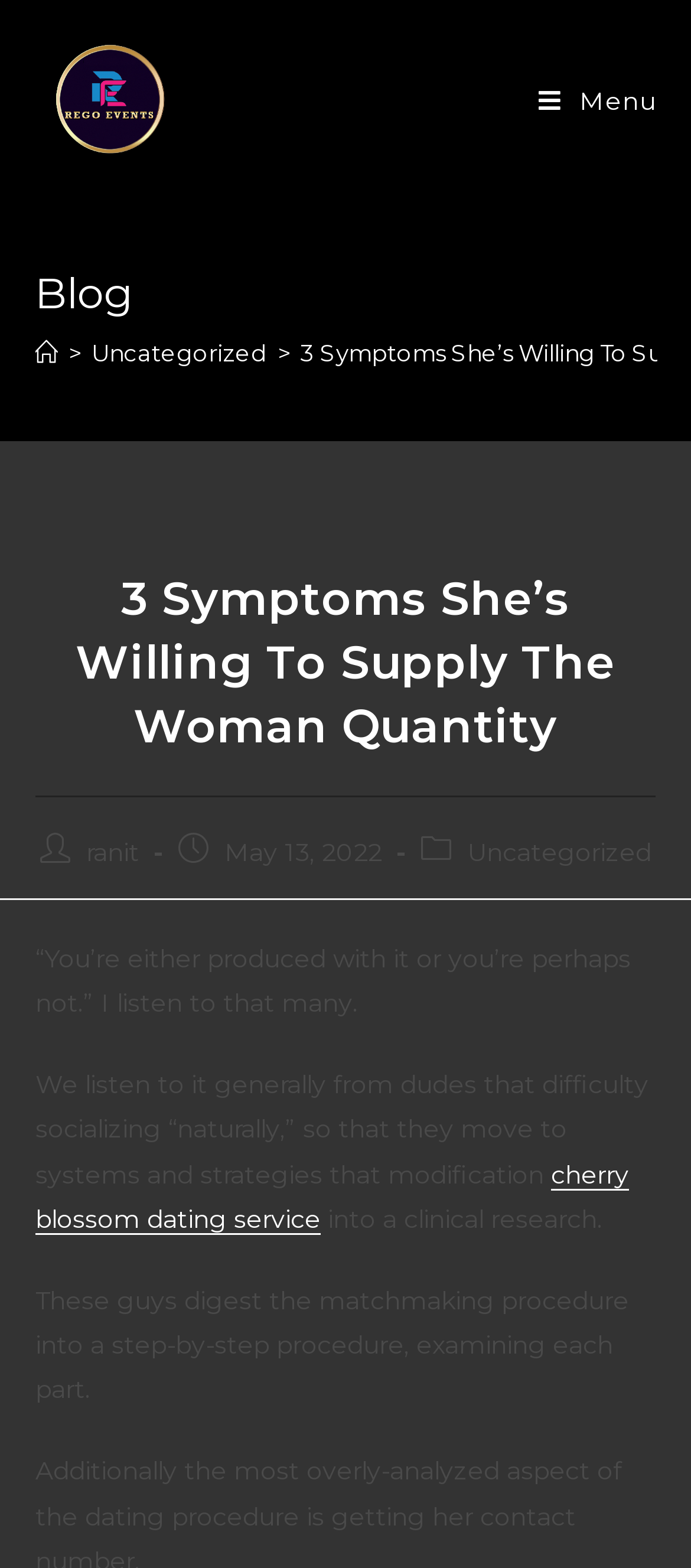What is the author of the post?
Examine the image and give a concise answer in one word or a short phrase.

ranit